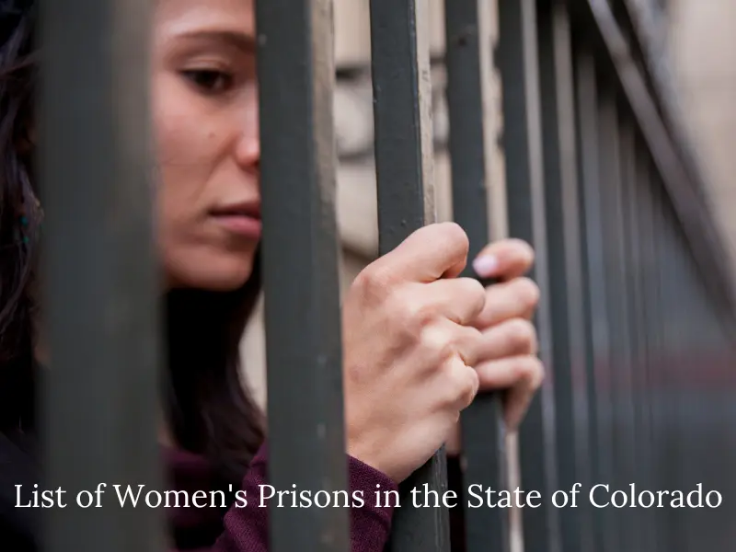What is written below the image?
Please provide a single word or phrase as your answer based on the image.

List of Women's Prisons in the State of Colorado